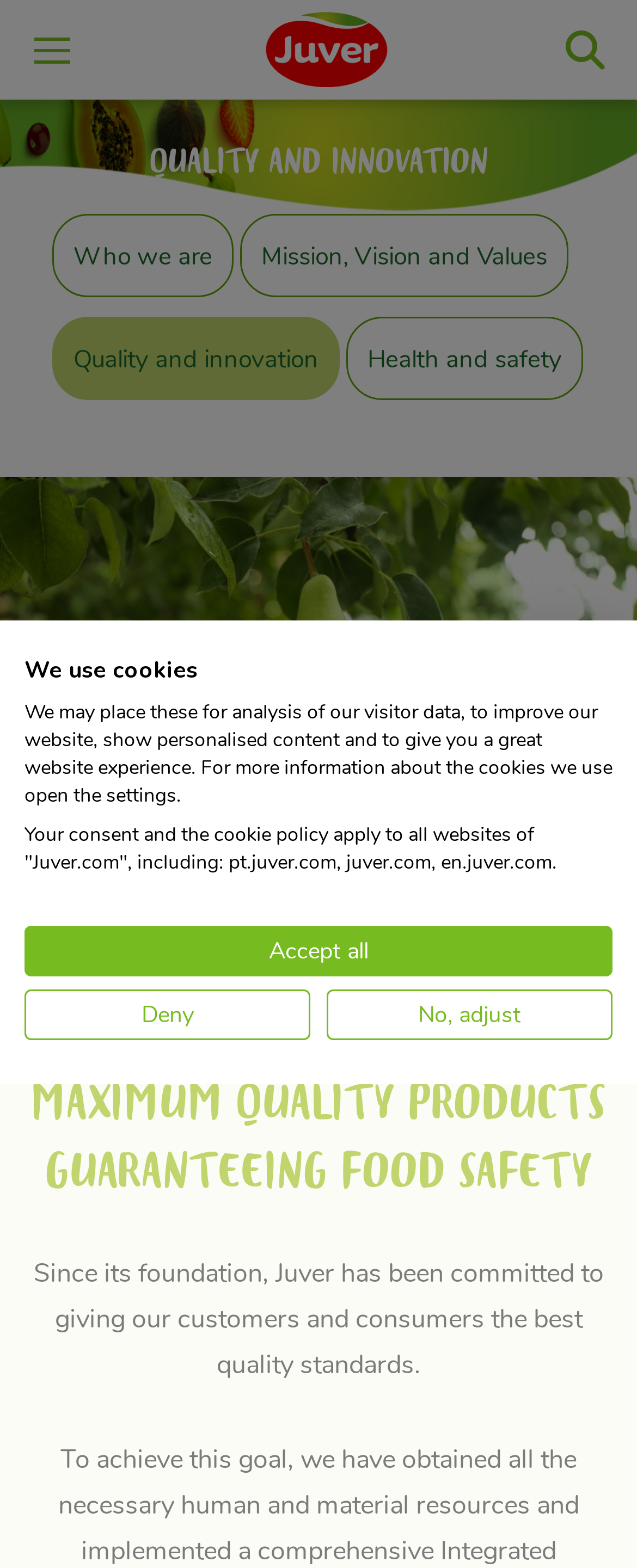Please identify the bounding box coordinates of the region to click in order to complete the task: "Go to top of the page". The coordinates must be four float numbers between 0 and 1, specified as [left, top, right, bottom].

[0.872, 0.639, 0.974, 0.681]